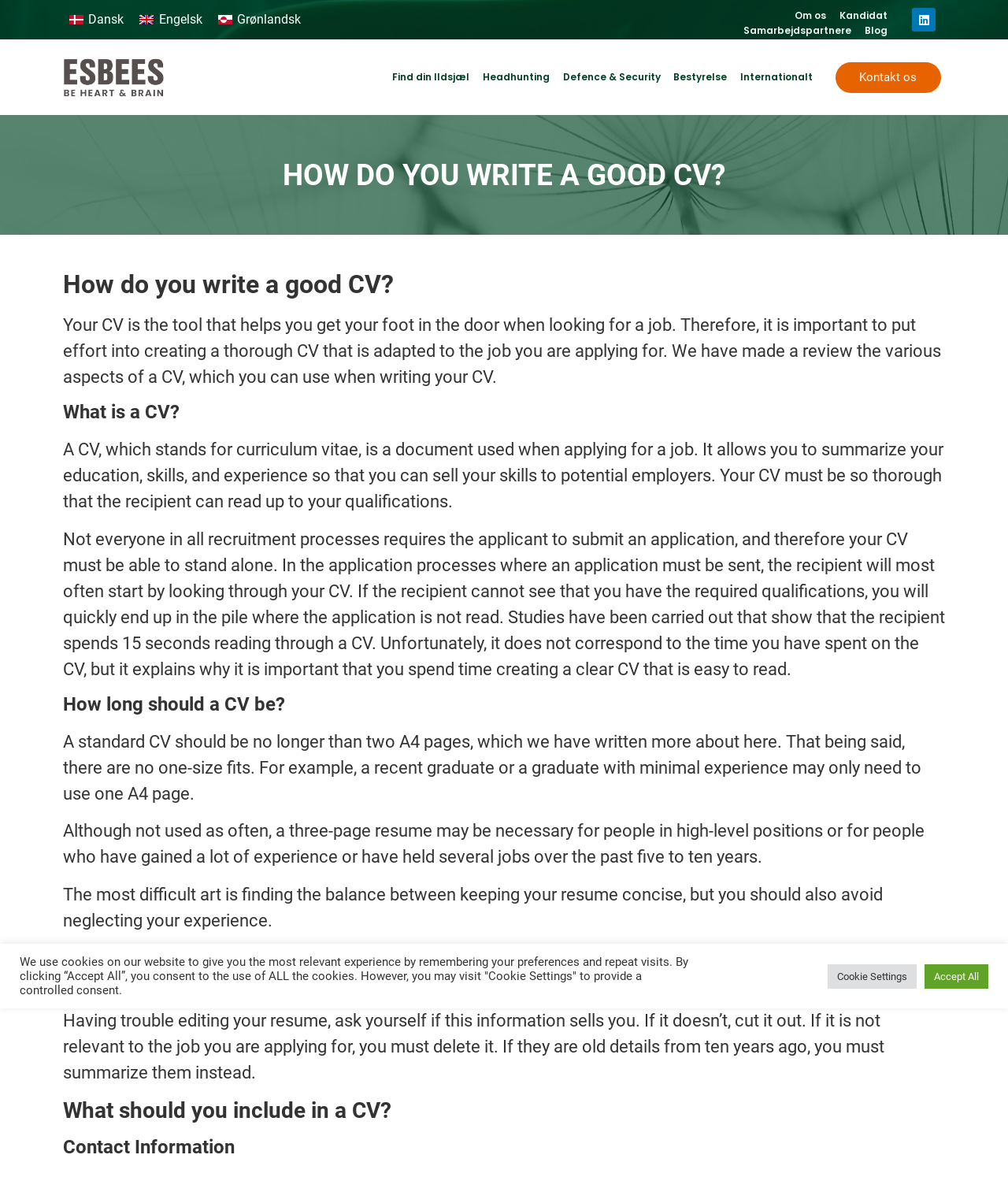Respond with a single word or phrase to the following question: What should you do when editing your CV?

Cut out irrelevant information